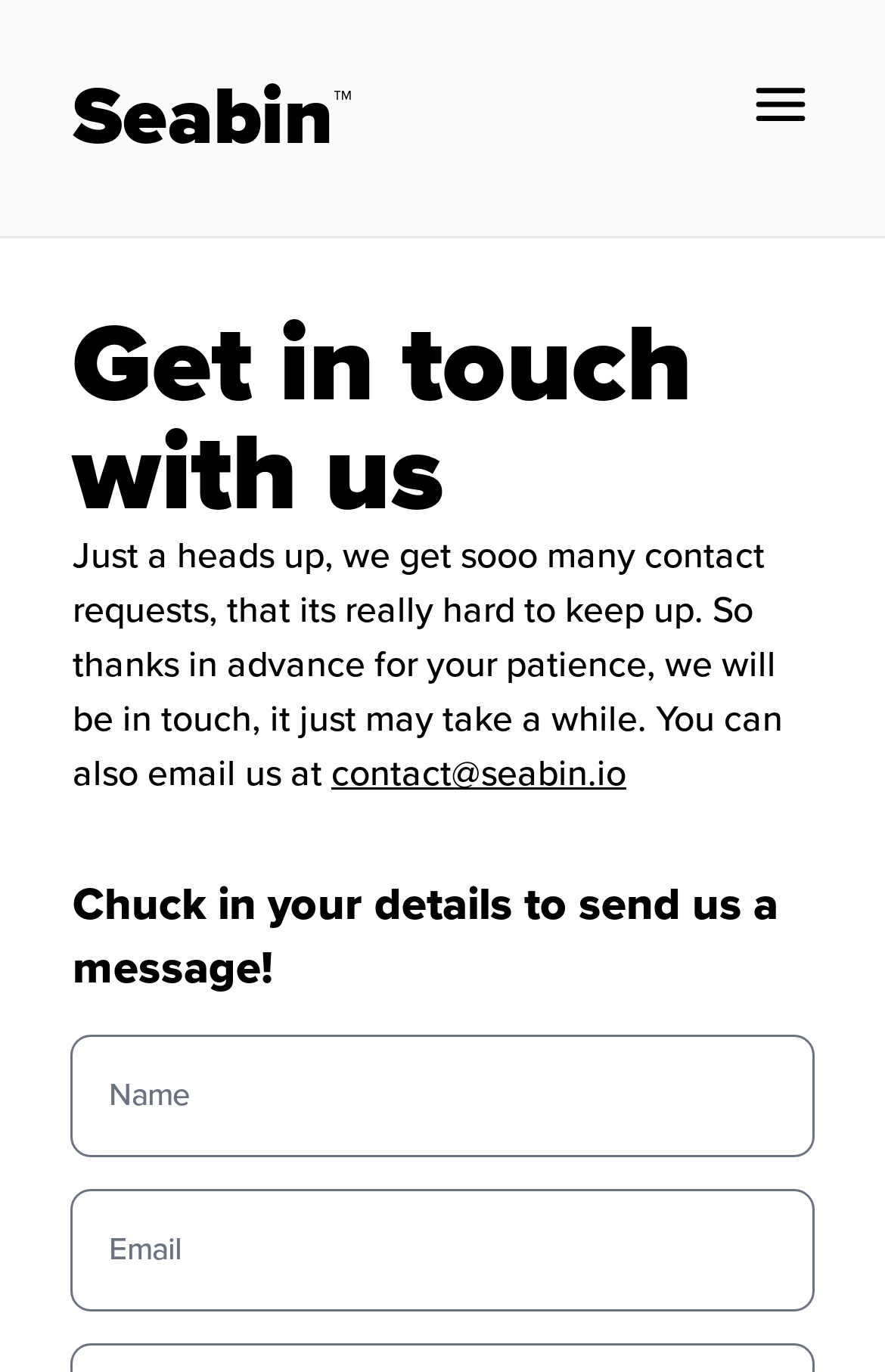Please find and generate the text of the main header of the webpage.

Get in touch with us